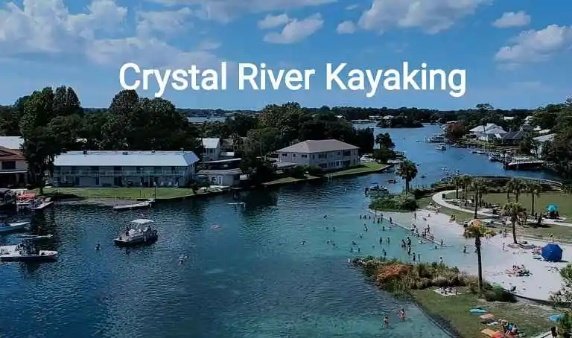What is the weather condition in the image?
Please provide a full and detailed response to the question.

The caption describes the sky as 'dotted with fluffy clouds, contributing to the inviting atmosphere of a sunny day spent outdoors', suggesting a sunny weather condition.